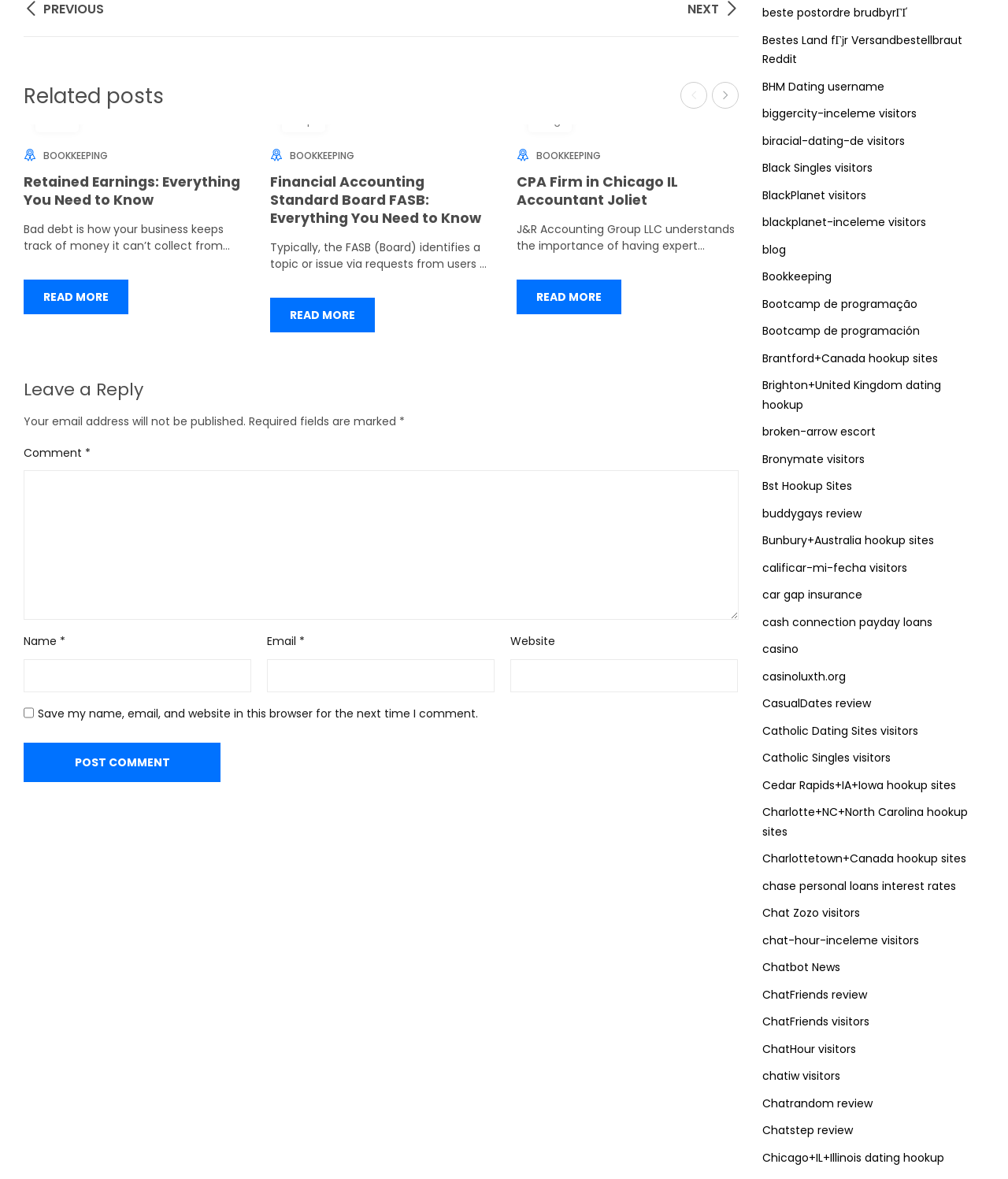Give a succinct answer to this question in a single word or phrase: 
What is the title of the first article?

Retained Earnings